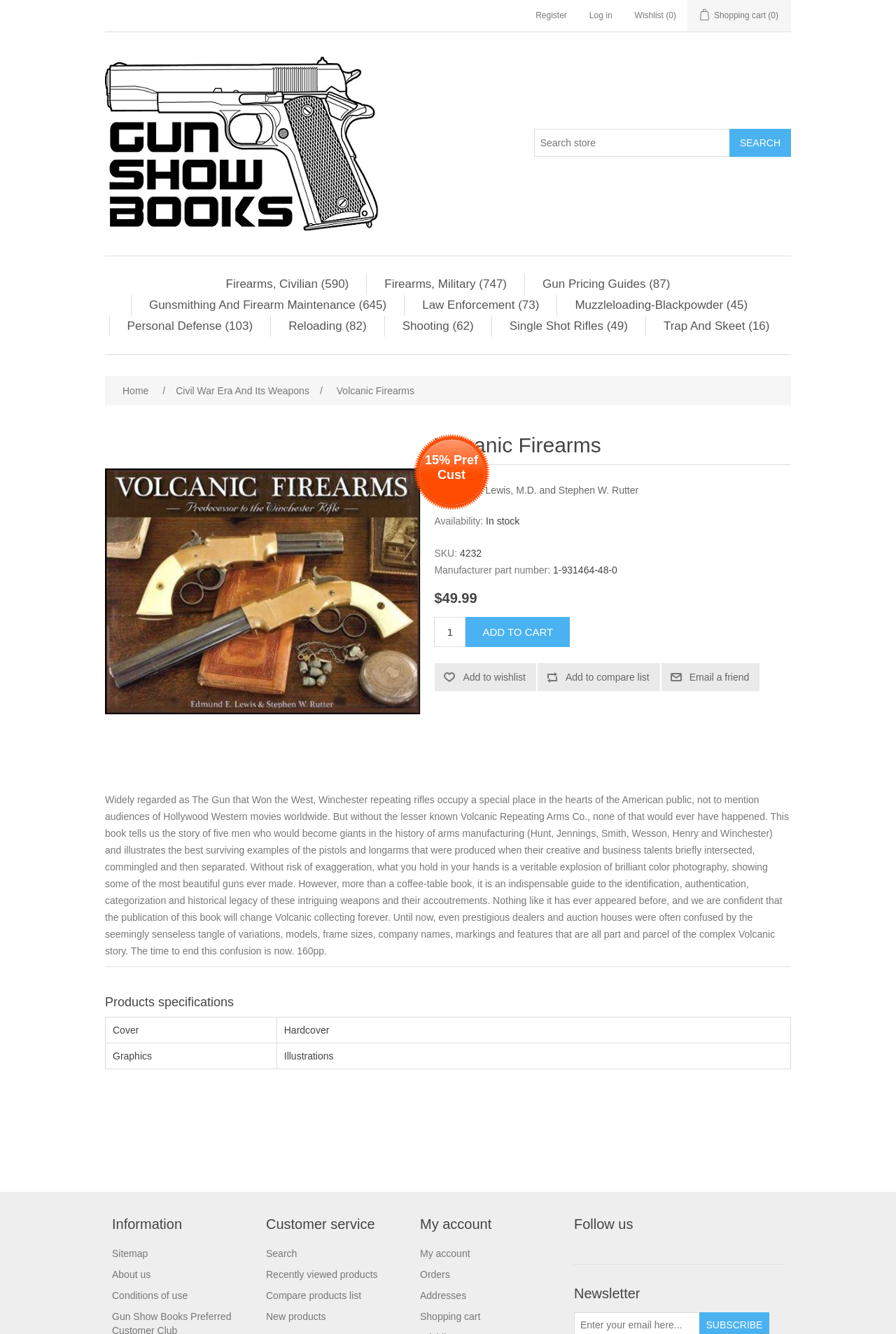What is the name of the book?
Using the details shown in the screenshot, provide a comprehensive answer to the question.

The question is asking for the name of the book. By looking at the webpage, we can see that the title 'Volcanic Firearms' is mentioned multiple times, including in the heading and in the product description. Therefore, the answer is 'Volcanic Firearms'.